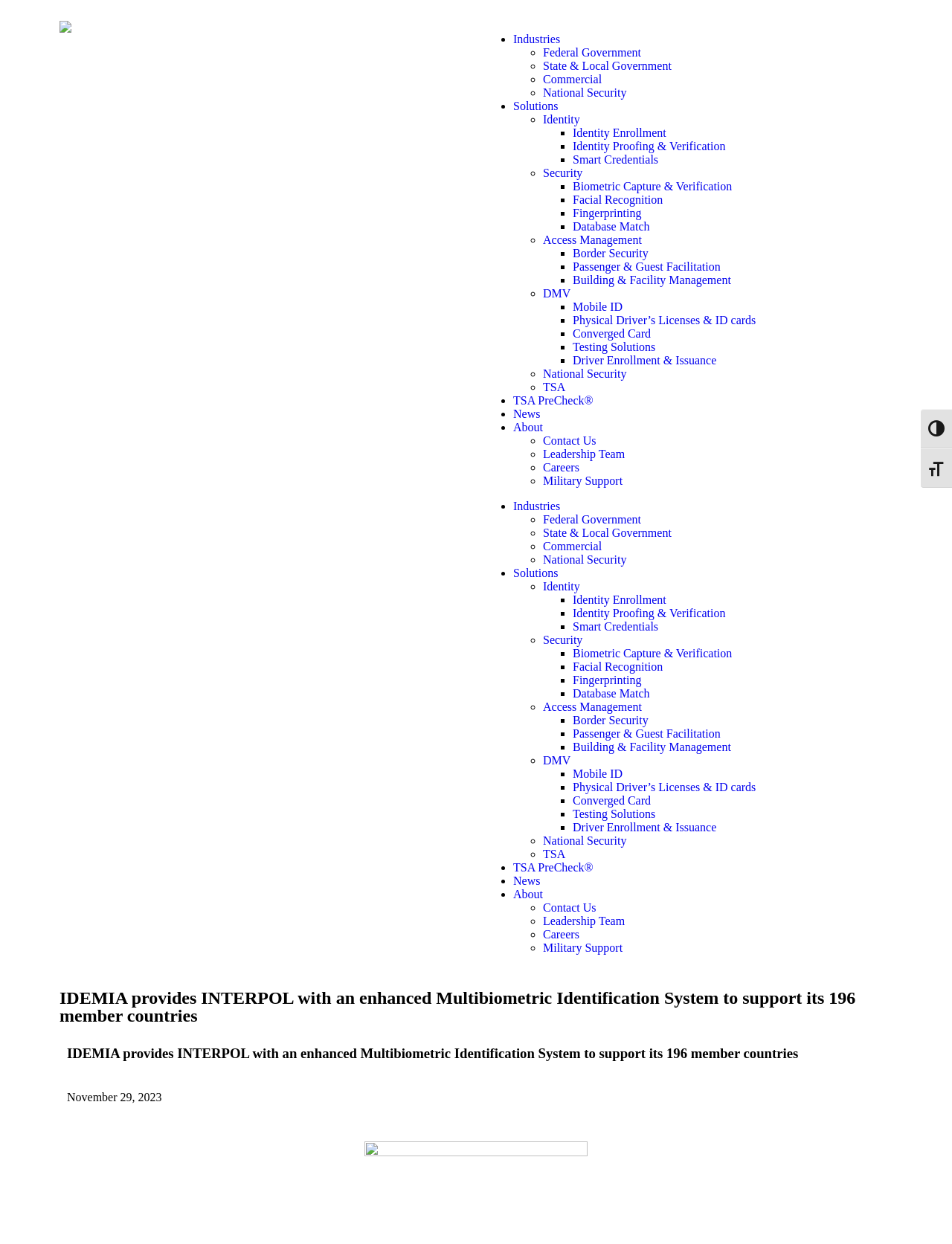How many links are under 'Identity'? Based on the image, give a response in one word or a short phrase.

4